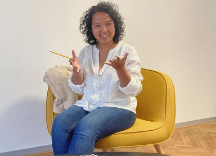What is the woman wearing? Examine the screenshot and reply using just one word or a brief phrase.

White blouse and blue jeans